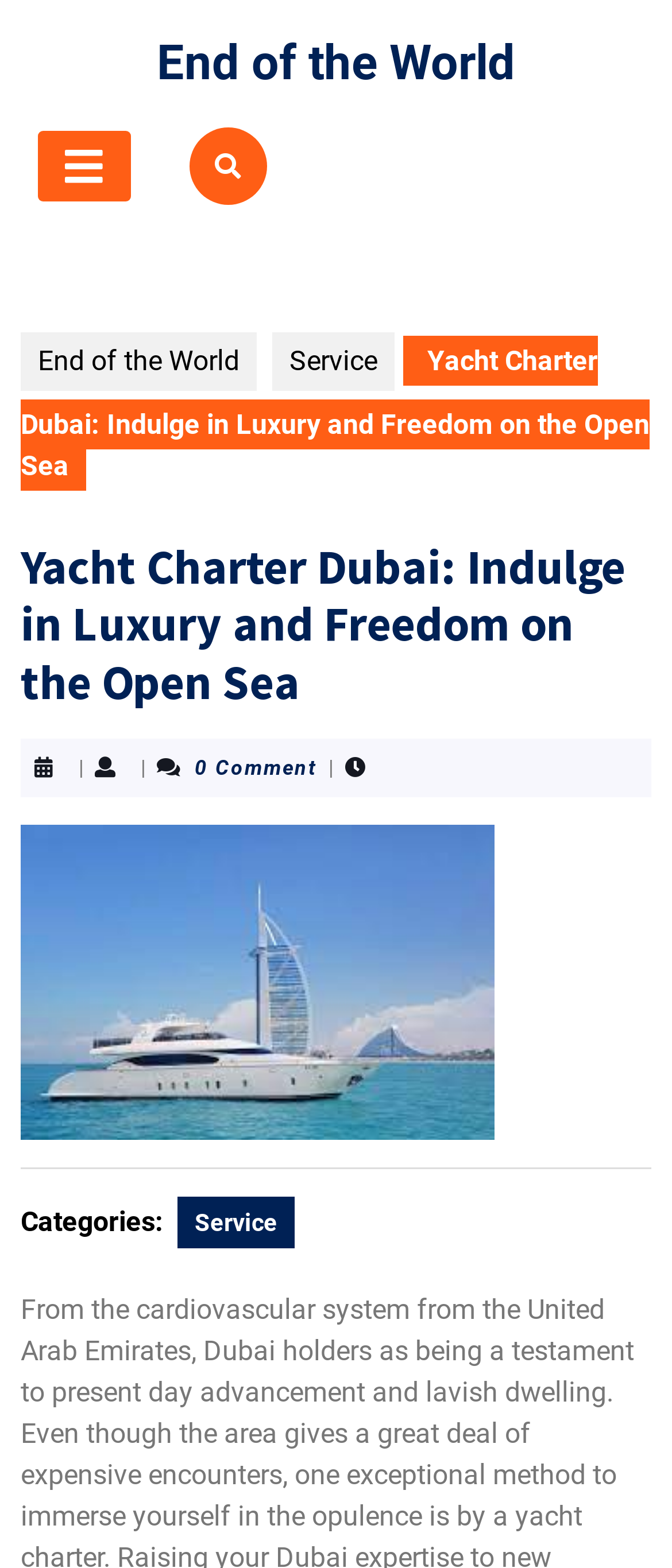Identify the bounding box coordinates for the UI element described as follows: "Open Button". Ensure the coordinates are four float numbers between 0 and 1, formatted as [left, top, right, bottom].

[0.056, 0.083, 0.194, 0.128]